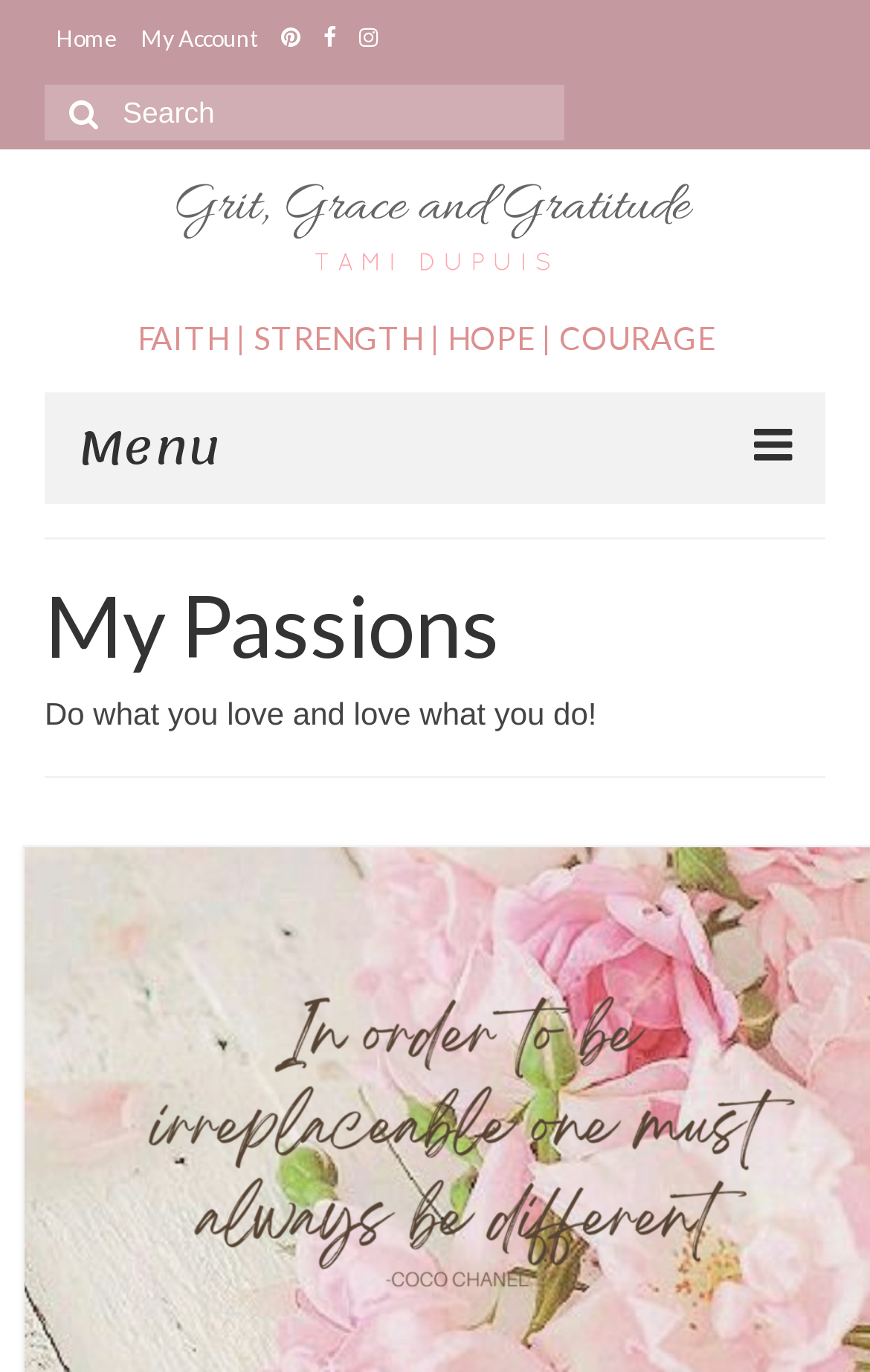Describe all significant elements and features of the webpage.

This webpage is titled "My Passions - Grit Grace and Gratitude" and has a prominent header with the same title. At the top left, there are four links: "Home", "My Account", and two icons represented by "\uf0d2" and "\uf09a". To the right of these links, there is a search bar with a placeholder text "Search for:" and a magnifying glass icon. 

Below the search bar, there is a large banner with the title "Grit Grace and Gratitude" and an accompanying image. Underneath the banner, there is a horizontal line of text that reads "FAITH | STRENGTH | HOPE | COURAGE". 

On the left side of the page, there is a menu button with a hamburger icon. When clicked, it reveals a vertical list of links, including "Home", "About Me", "Blogs", "My Story", "My Passions", and "Join My Email List". 

The main content of the page is headed by a title "My Passions" and features a quote "Do what you love and love what you do!". Below the quote, there is a large figure that takes up most of the page's width and height, containing a link.